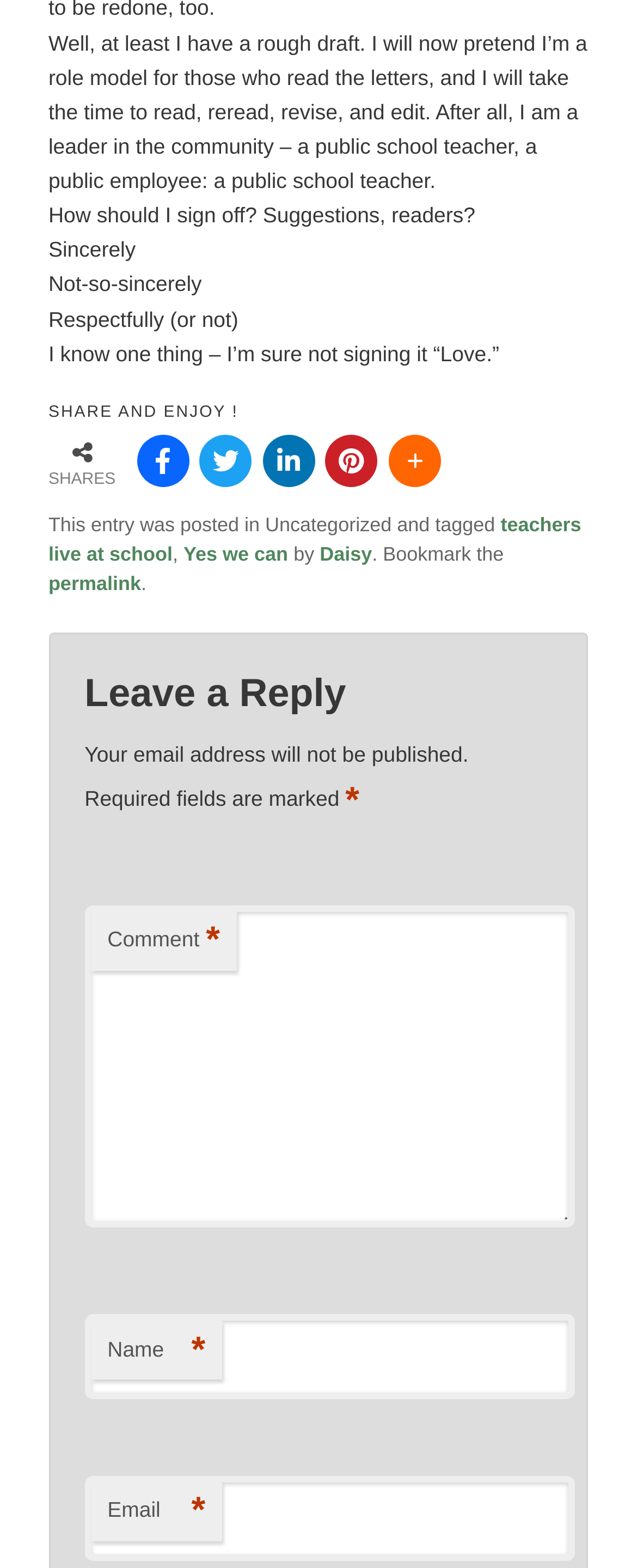Based on the visual content of the image, answer the question thoroughly: What is the category of the blog post?

The footer section of the webpage indicates that the blog post is categorized under 'Uncategorized'.